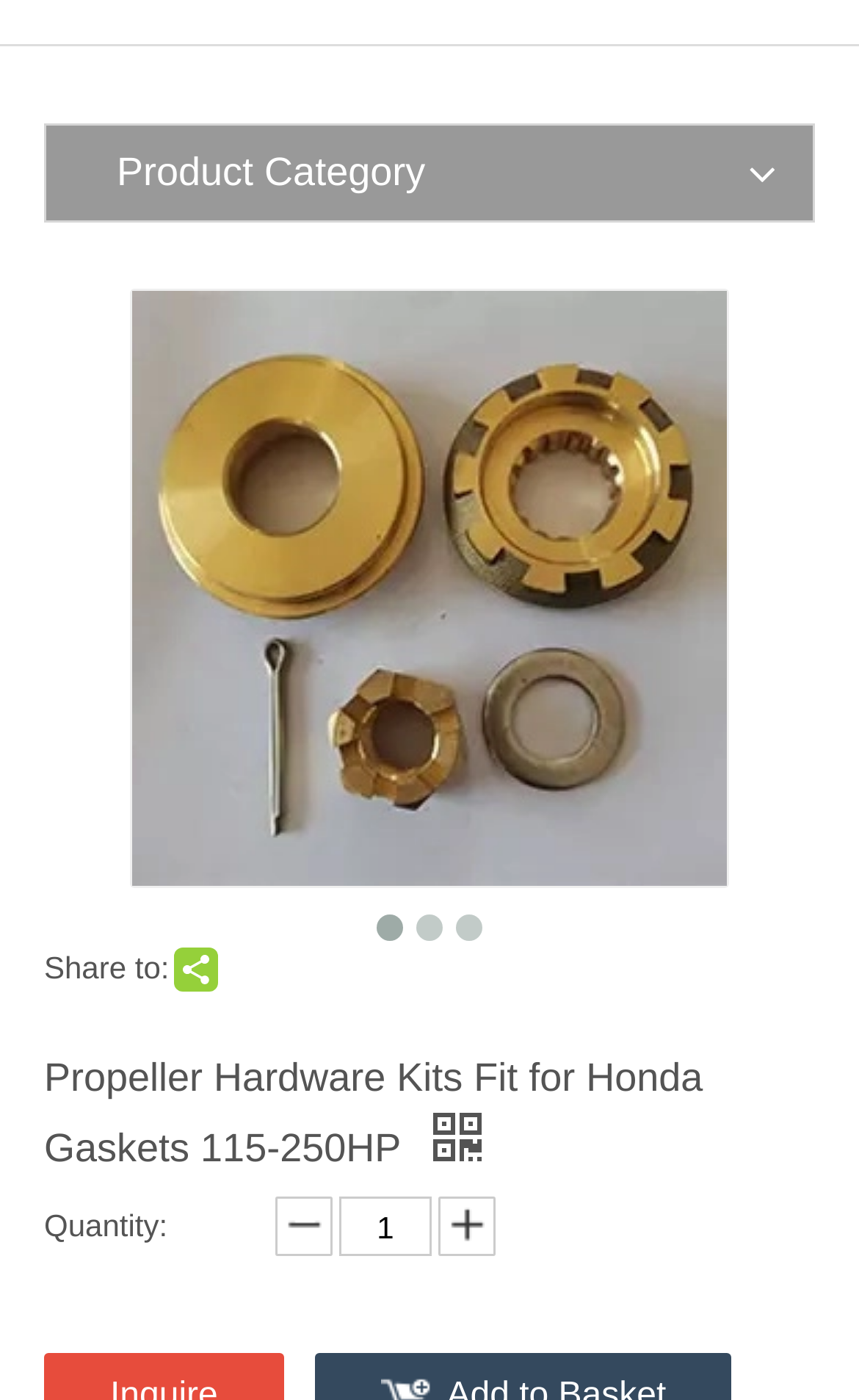What is the title or heading displayed on the webpage?

Propeller Hardware Kits Fit for Honda Gaskets 115-250HP 